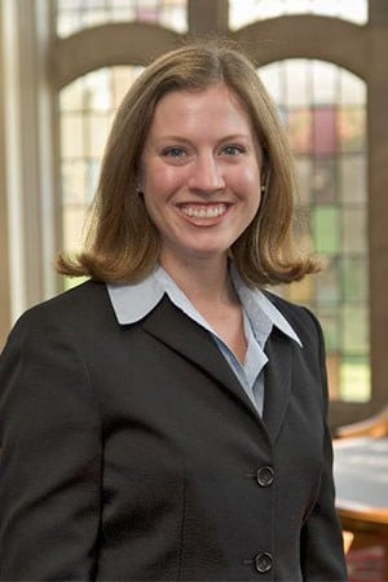What is Jill Rhodes' net worth in 2020?
Answer the question with a single word or phrase derived from the image.

$55 million